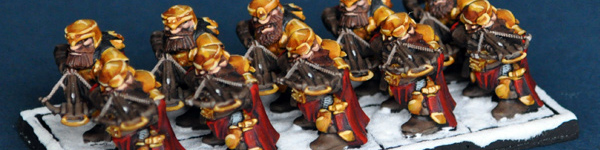What is the characteristic of dwarven warriors?
Provide a comprehensive and detailed answer to the question.

According to the caption, dwarven warriors are known for their 'resilience and might', which suggests that they are strong and capable of withstanding challenges.